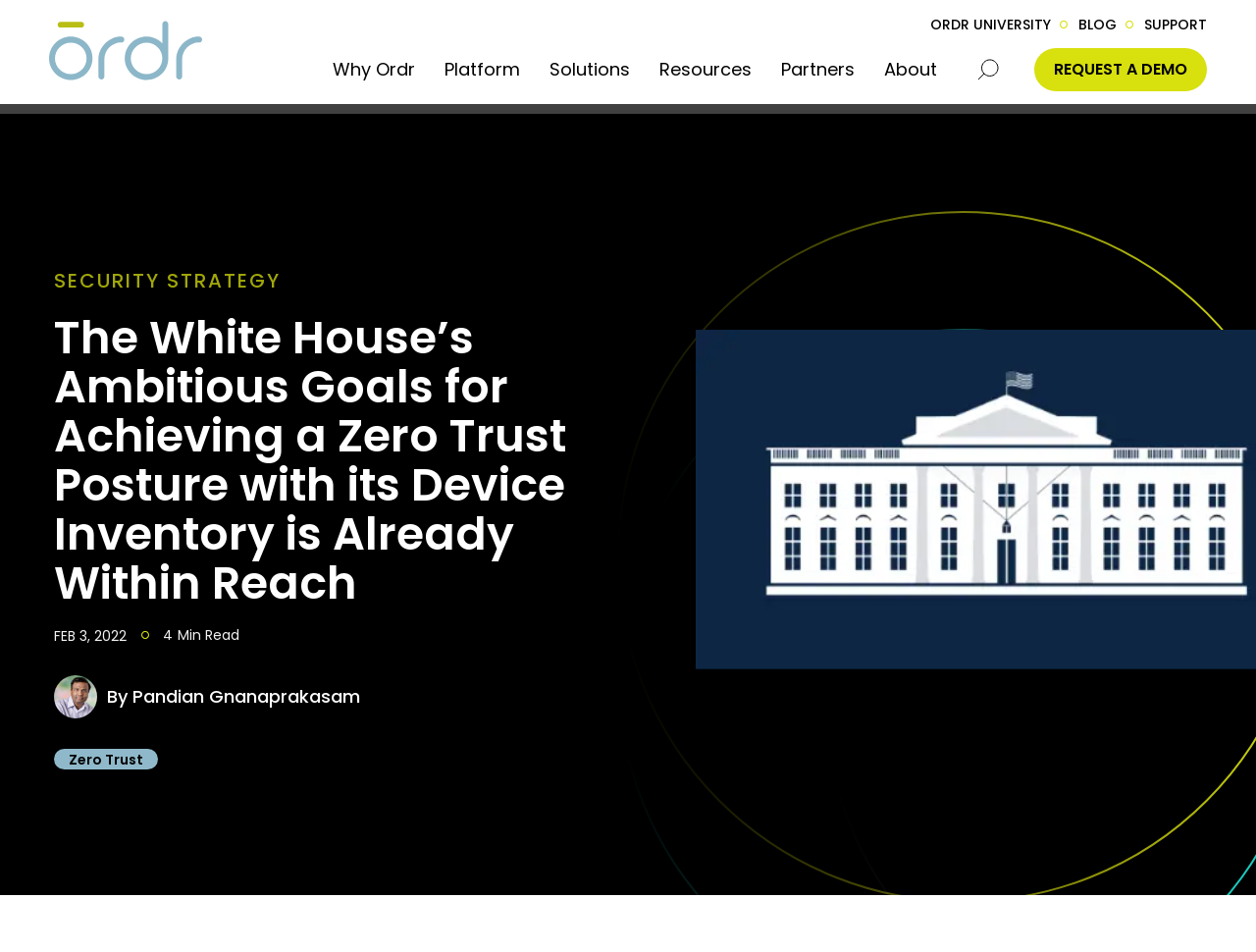Can you identify and provide the main heading of the webpage?

The White House’s Ambitious Goals for Achieving a Zero Trust Posture with its Device Inventory is Already Within Reach